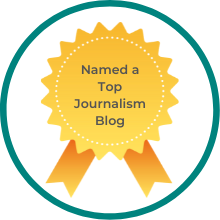Please give a short response to the question using one word or a phrase:
What shape is the badge?

Circular